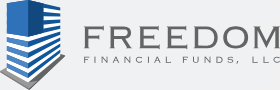What does the stylized representation of building layers signify?
Look at the image and provide a short answer using one word or a phrase.

Stability and growth